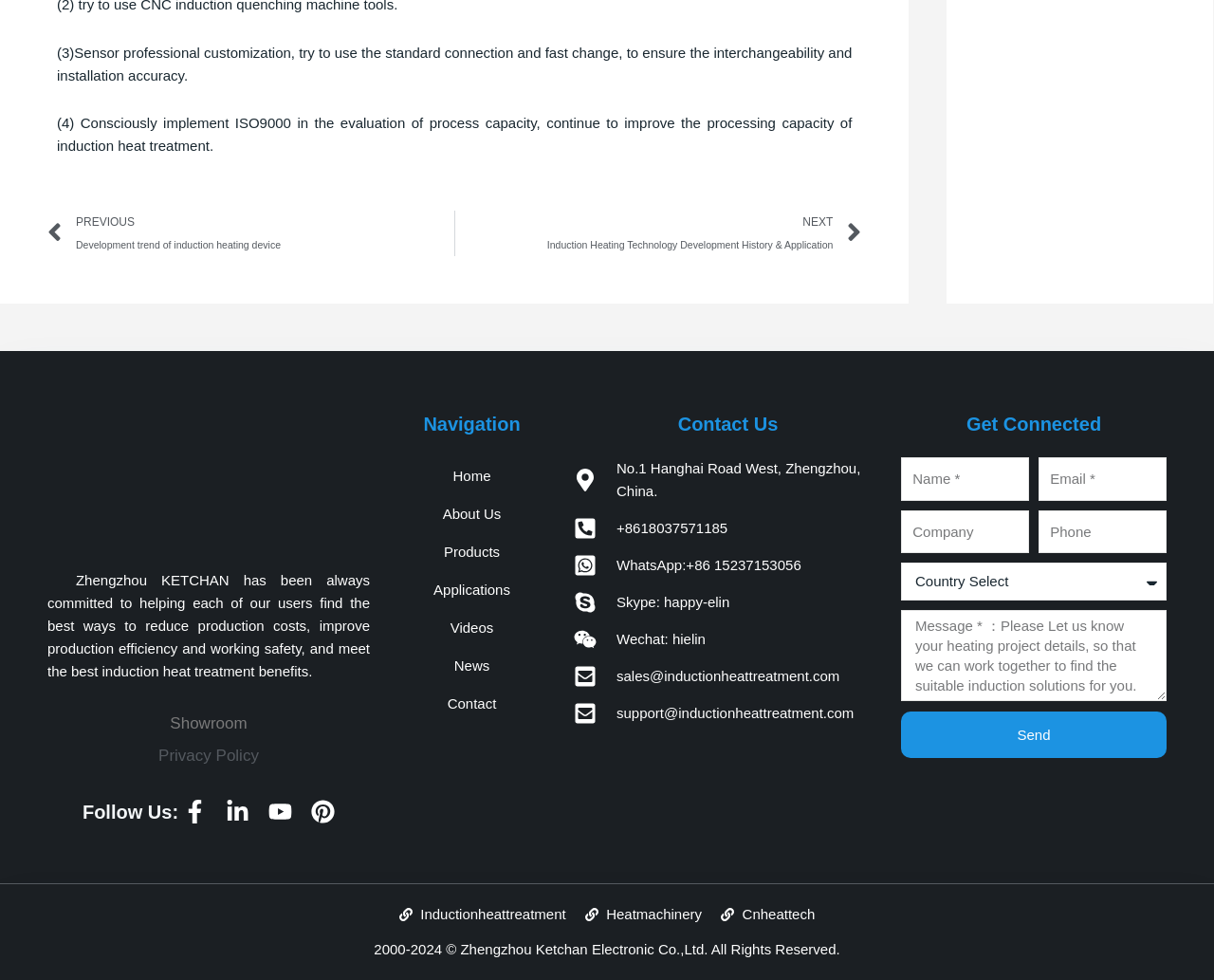Analyze the image and provide a detailed answer to the question: What are the social media platforms of the company?

The social media platforms of the company can be found in the 'Follow Us' section, which includes links to Facebook, Linkedin, Youtube, and Pinterest.